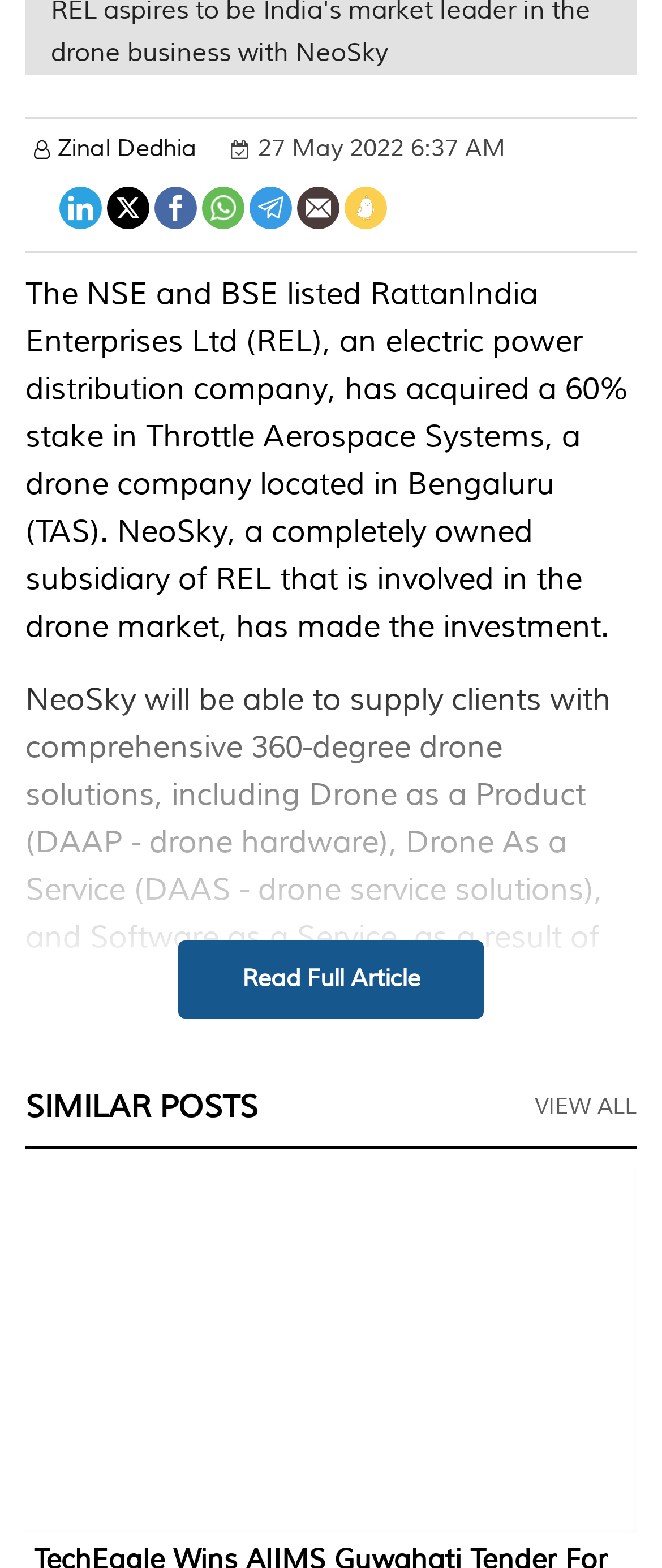How many social media links are available? Based on the image, give a response in one word or a short phrase.

6